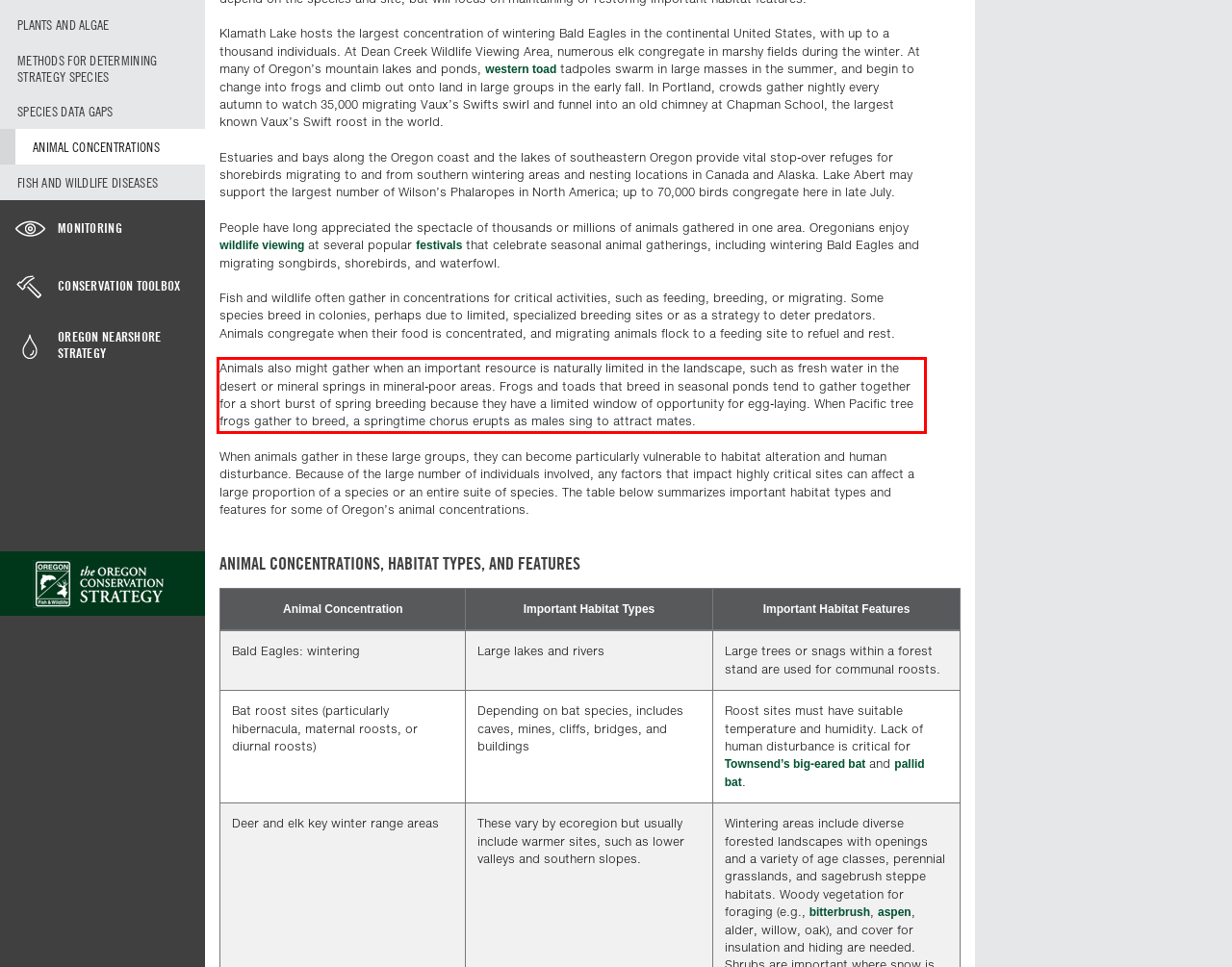Using the provided webpage screenshot, recognize the text content in the area marked by the red bounding box.

Animals also might gather when an important resource is naturally limited in the landscape, such as fresh water in the desert or mineral springs in mineral-poor areas. Frogs and toads that breed in seasonal ponds tend to gather together for a short burst of spring breeding because they have a limited window of opportunity for egg-laying. When Pacific tree frogs gather to breed, a springtime chorus erupts as males sing to attract mates.